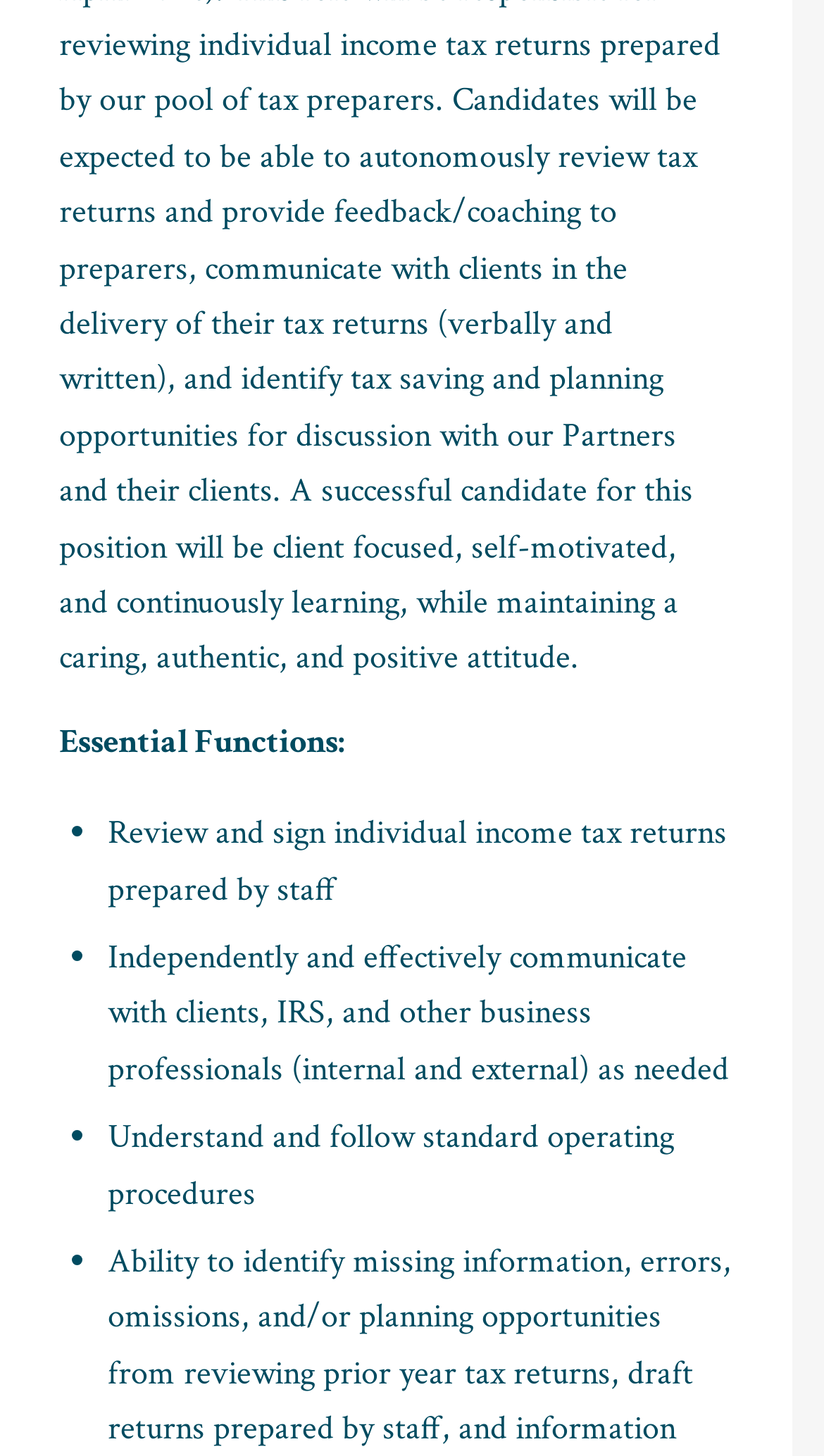Identify the coordinates of the bounding box for the element that must be clicked to accomplish the instruction: "Select the Accounting checkbox".

[0.092, 0.129, 0.125, 0.147]